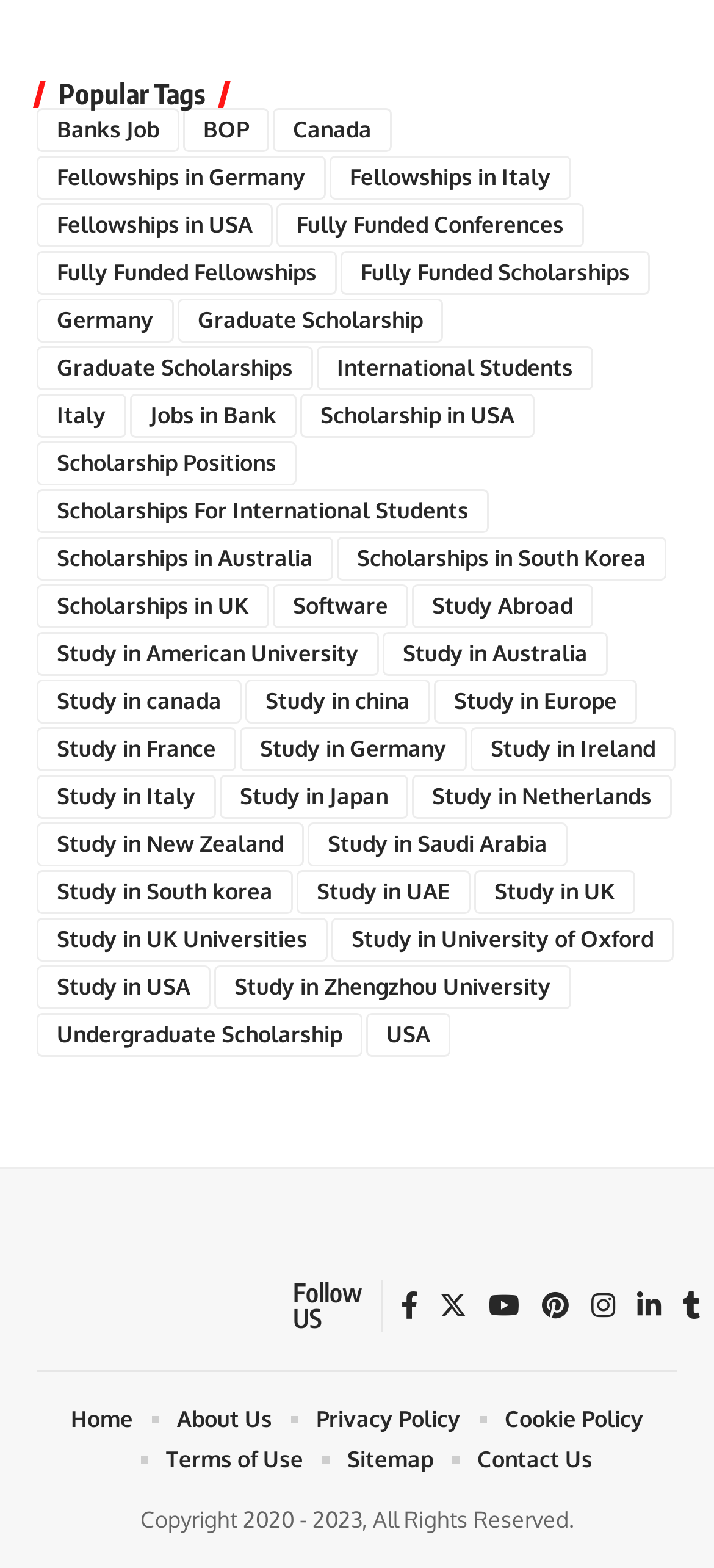Please answer the following query using a single word or phrase: 
How many social media links are there?

7